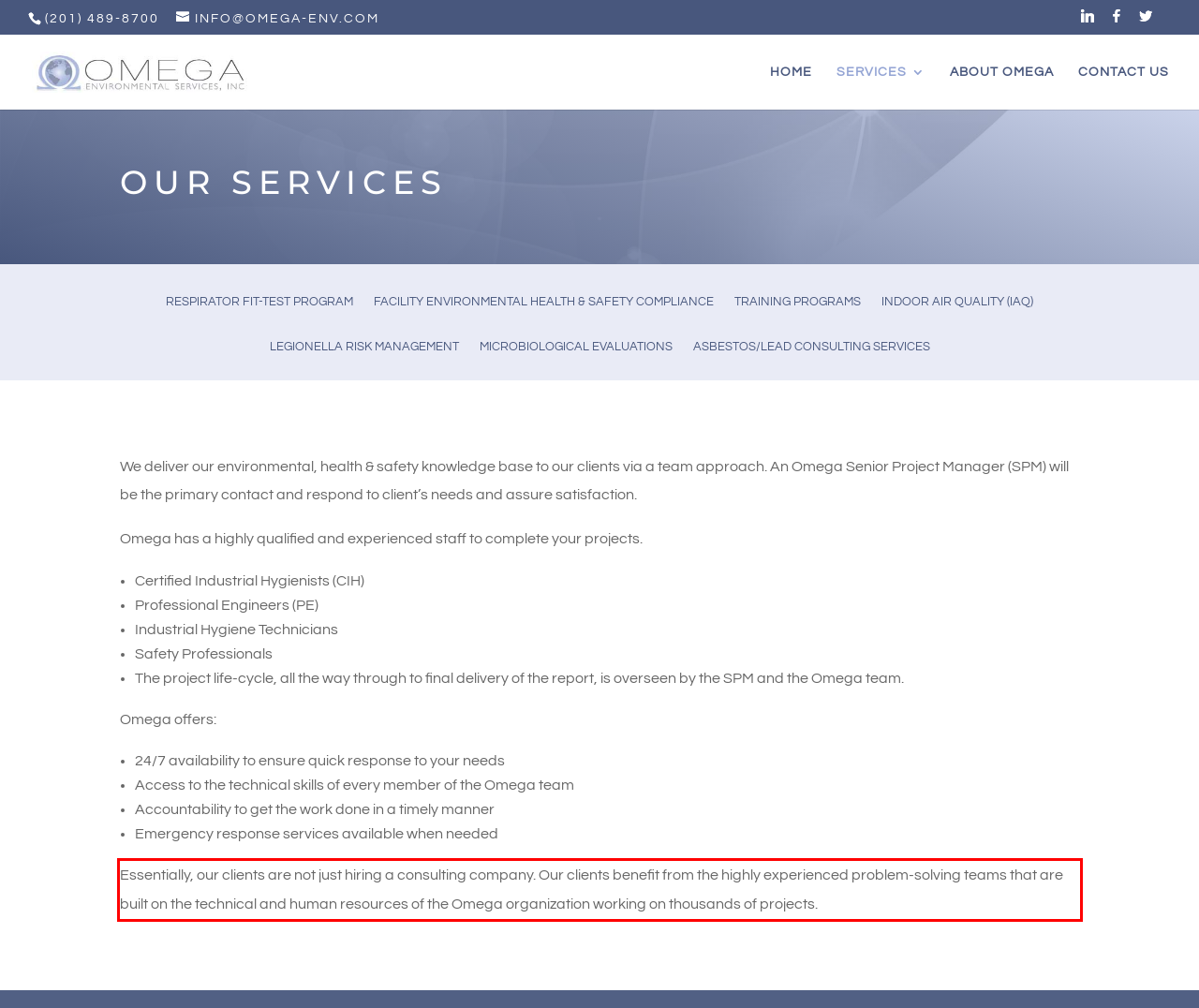Within the provided webpage screenshot, find the red rectangle bounding box and perform OCR to obtain the text content.

Essentially, our clients are not just hiring a consulting company. Our clients benefit from the highly experienced problem-solving teams that are built on the technical and human resources of the Omega organization working on thousands of projects.